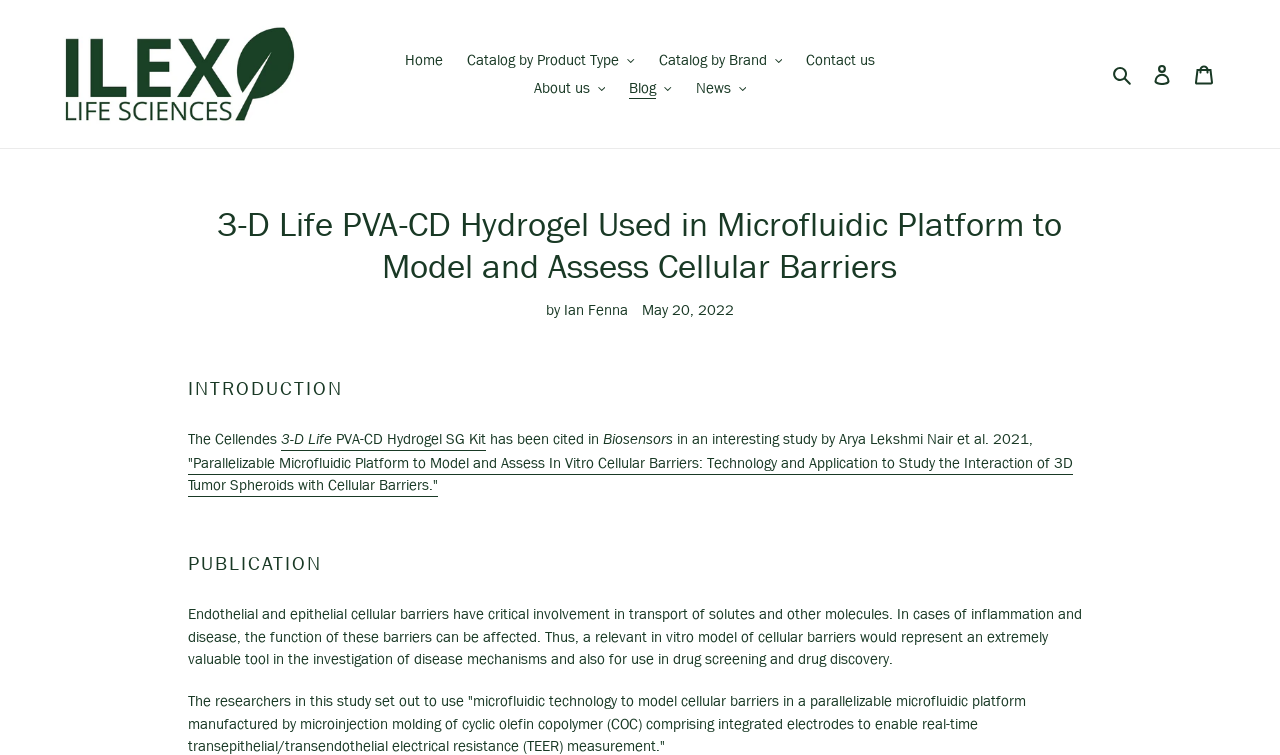Determine the bounding box coordinates of the clickable area required to perform the following instruction: "View the '3-D Life PVA-CD Hydrogel SG Kit' publication". The coordinates should be represented as four float numbers between 0 and 1: [left, top, right, bottom].

[0.263, 0.568, 0.38, 0.597]